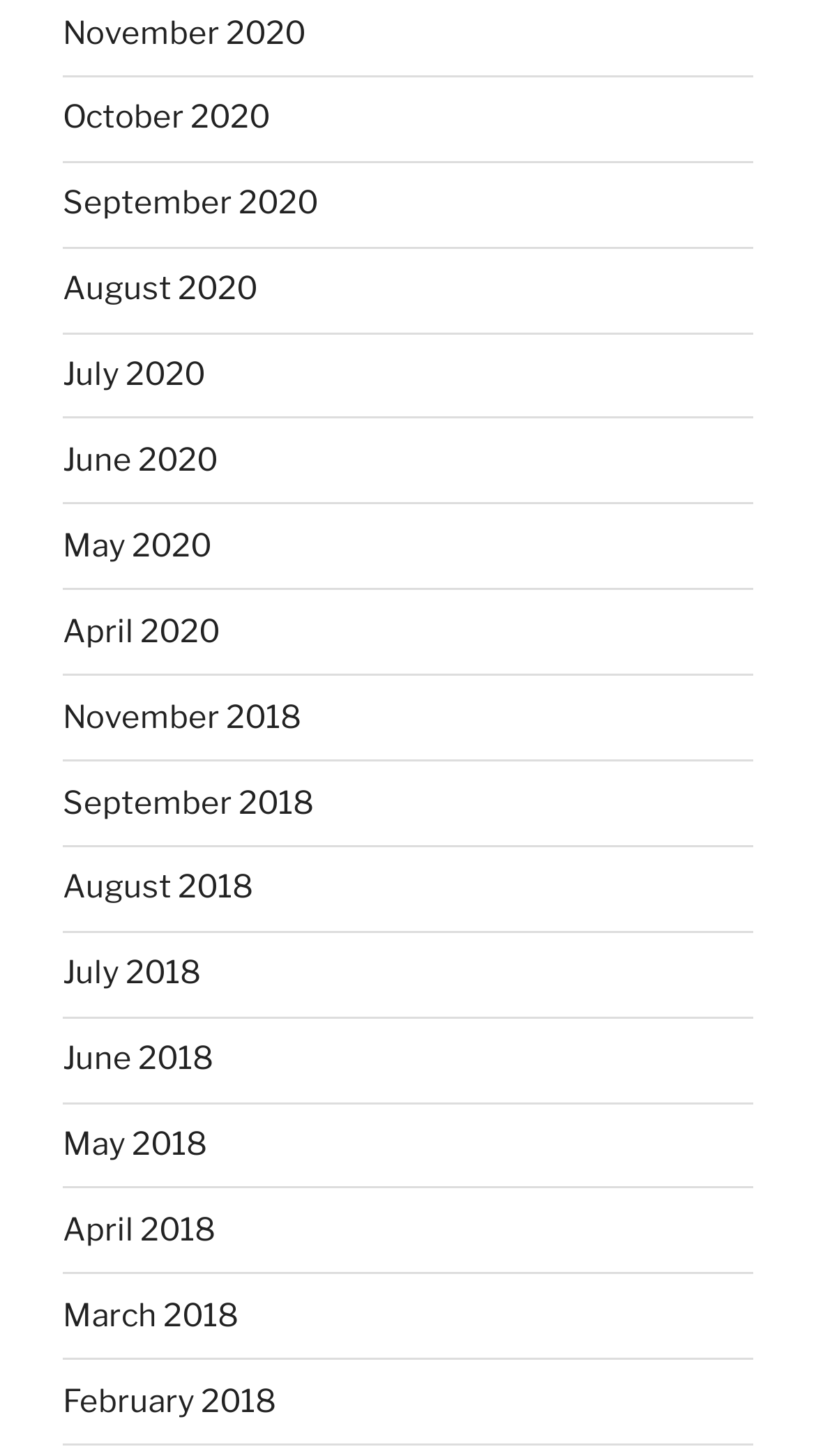How many links are there in the year 2020?
Provide a detailed answer to the question using information from the image.

I counted the number of links that have '2020' in their text and found 6 links in total, representing the months from April to November.